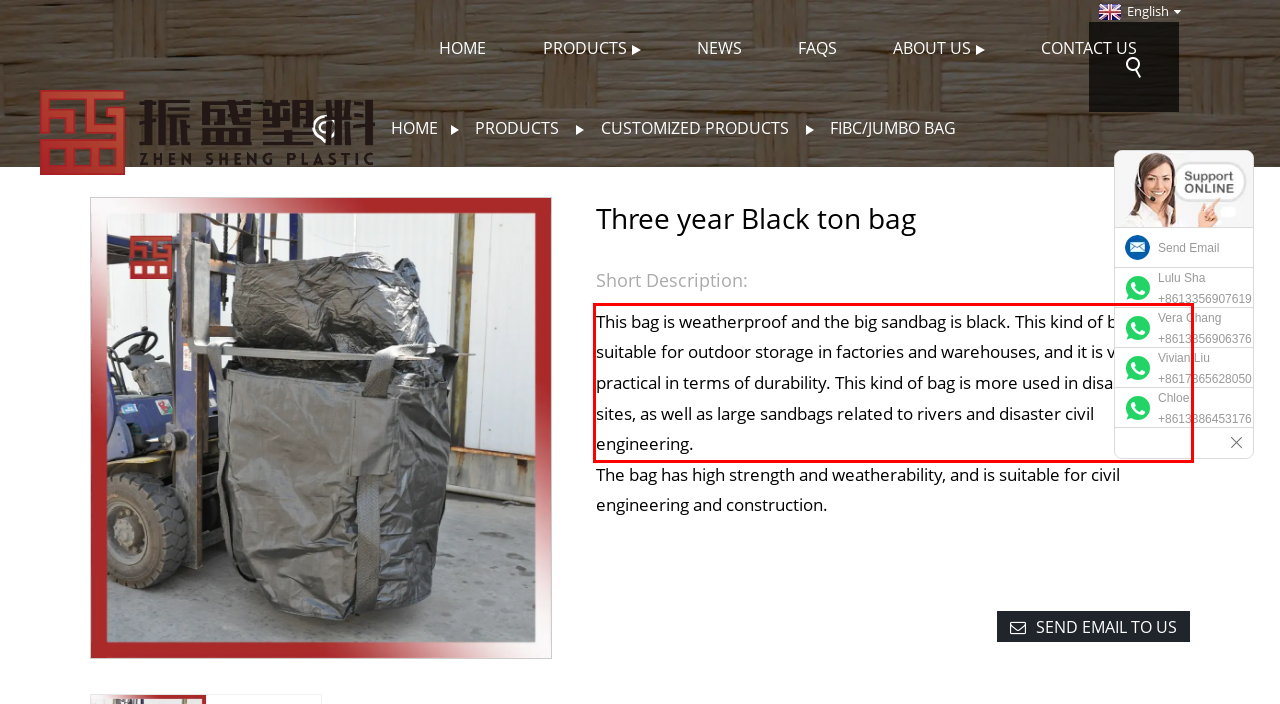You have a screenshot with a red rectangle around a UI element. Recognize and extract the text within this red bounding box using OCR.

This bag is weatherproof and the big sandbag is black. This kind of bag is very suitable for outdoor storage in factories and warehouses, and it is very practical in terms of durability. This kind of bag is more used in disaster relief sites, as well as large sandbags related to rivers and disaster civil engineering.